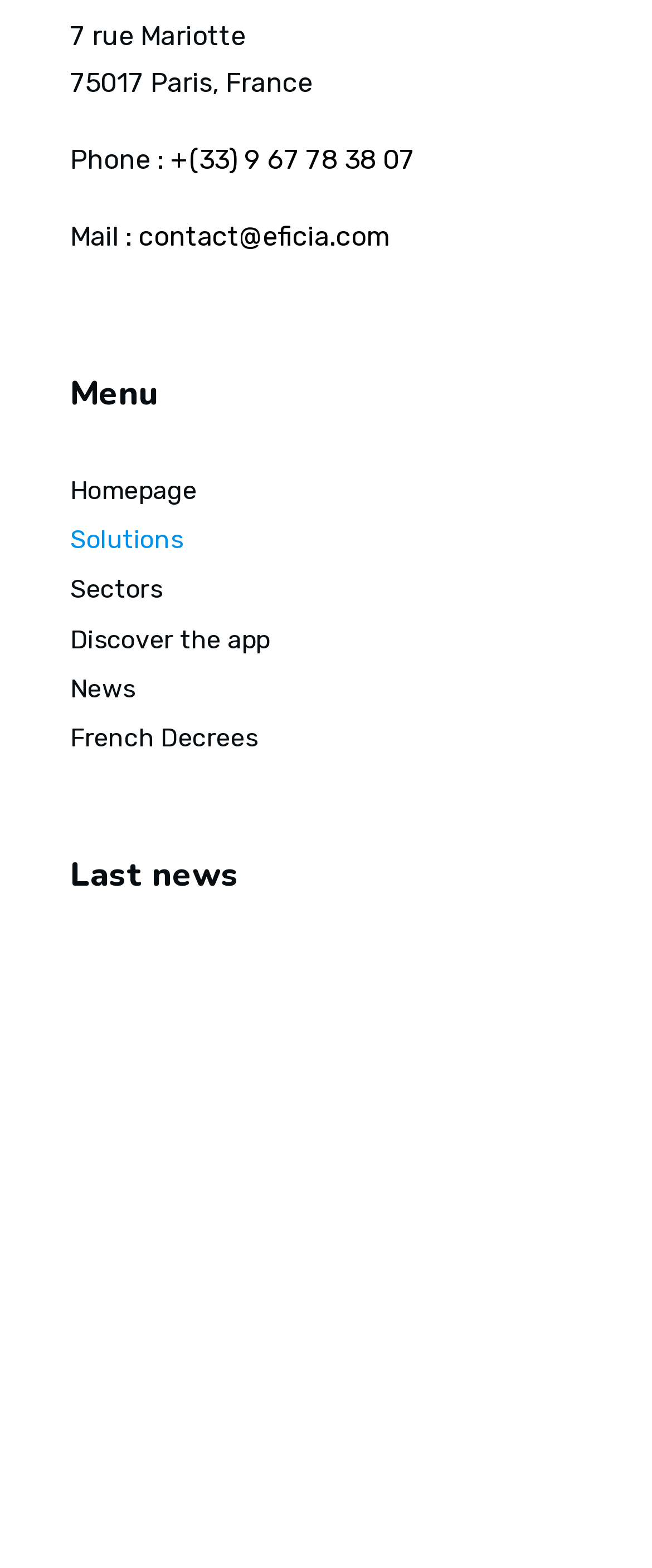Identify the bounding box coordinates necessary to click and complete the given instruction: "Check the 'News' section".

[0.108, 0.423, 0.853, 0.455]